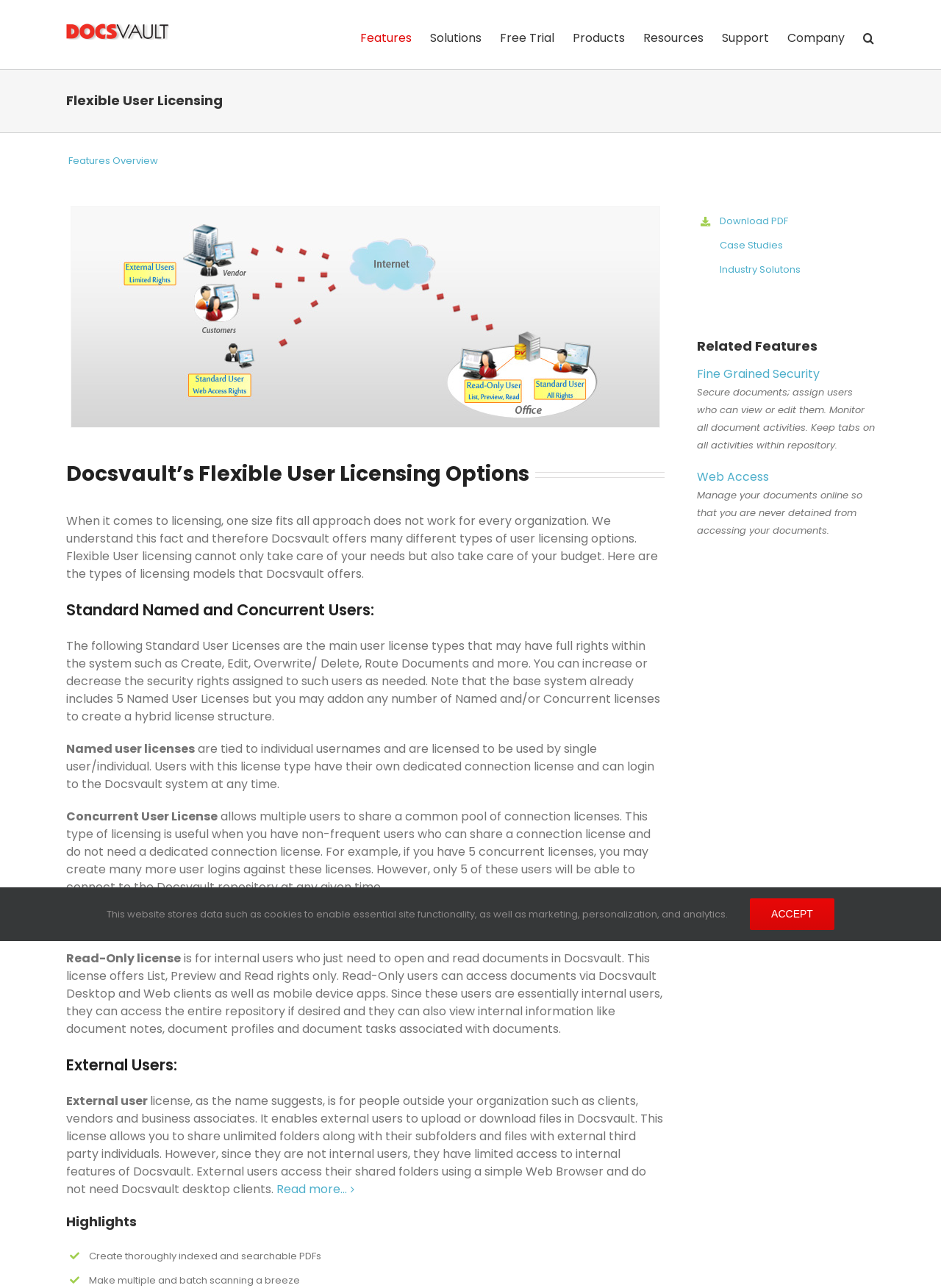Analyze the image and give a detailed response to the question:
What can Read-Only users do in Docsvault?

As mentioned on the webpage, Read-Only users can open and read documents in Docsvault, and they can also access documents via Docsvault Desktop and Web clients as well as mobile device apps.